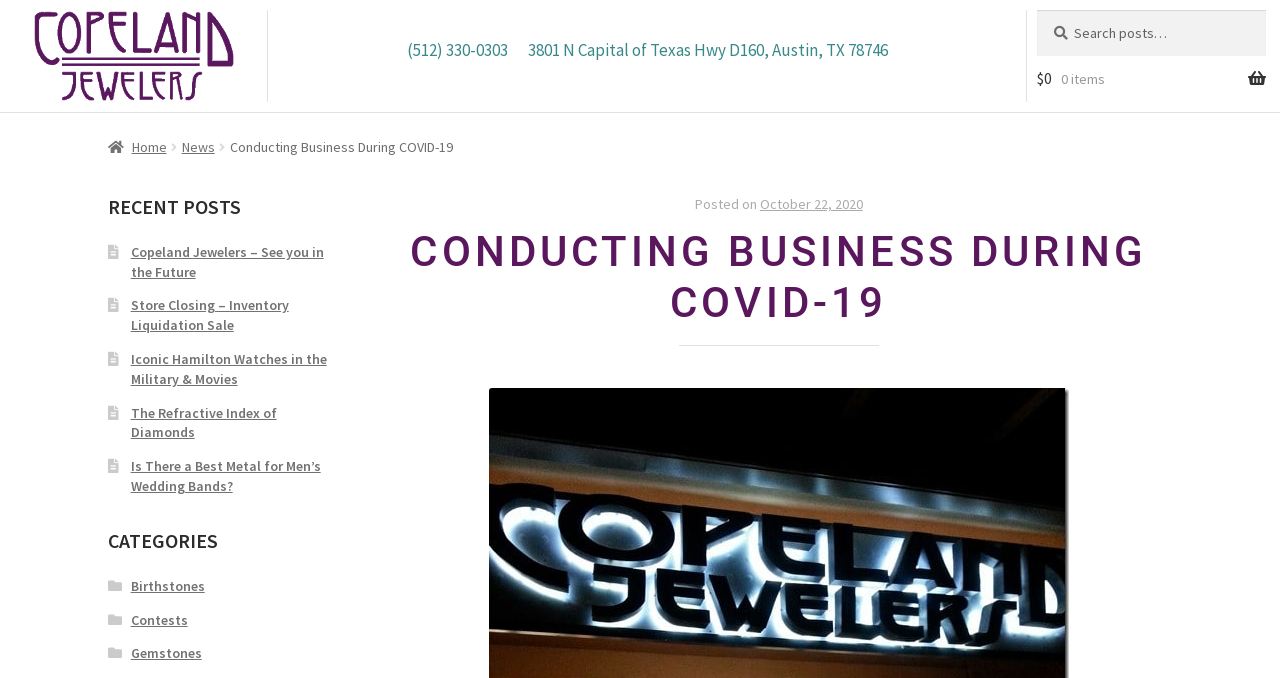Utilize the details in the image to thoroughly answer the following question: What is the date of the current news post?

The date of the current news post can be found in the middle section of the webpage, below the title of the news post. It is a link element with the text 'October 22, 2020'.